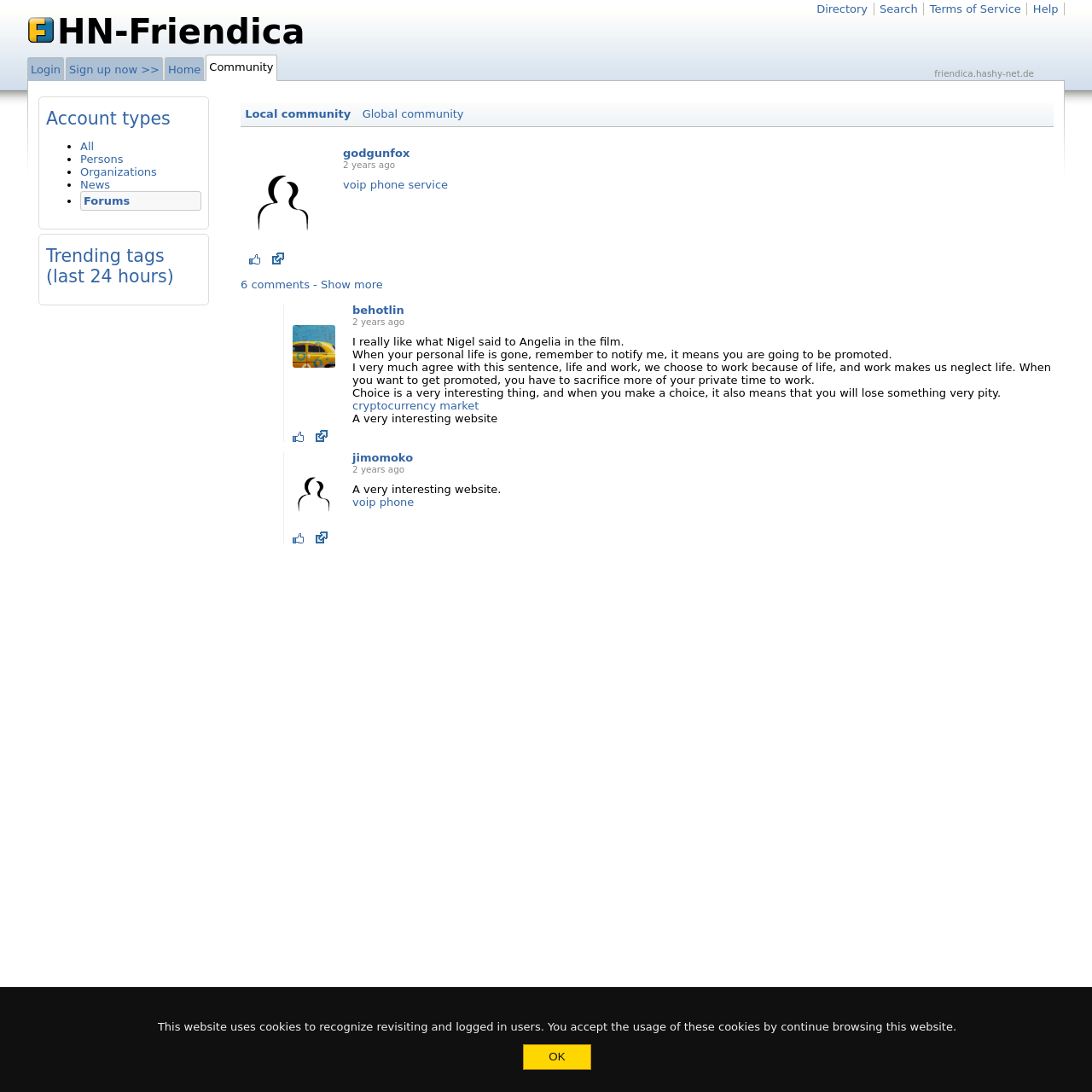Given the description: "HN-Friendica", determine the bounding box coordinates of the UI element. The coordinates should be formatted as four float numbers between 0 and 1, [left, top, right, bottom].

[0.052, 0.011, 0.279, 0.047]